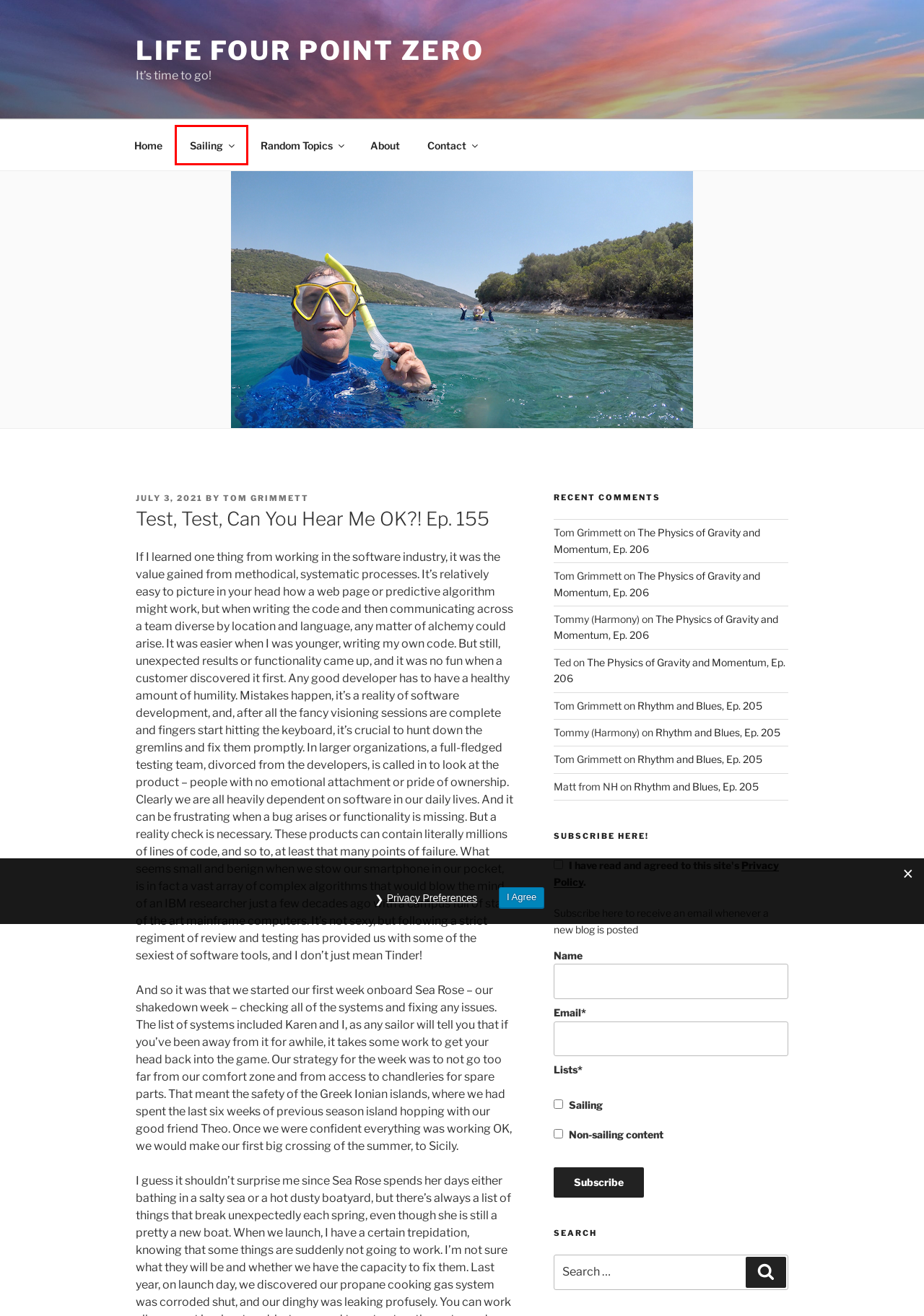Analyze the screenshot of a webpage with a red bounding box and select the webpage description that most accurately describes the new page resulting from clicking the element inside the red box. Here are the candidates:
A. Rhythm and Blues, Ep. 205 – Life Four Point Zero
B. Random Topics – Life Four Point Zero
C. About – Life Four Point Zero
D. Tom Grimmett – Life Four Point Zero
E. The Physics of Gravity and Momentum, Ep. 206 – Life Four Point Zero
F. Contact – Life Four Point Zero
G. Life Four Point Zero – It’s time to go!
H. Sailing – Life Four Point Zero

H